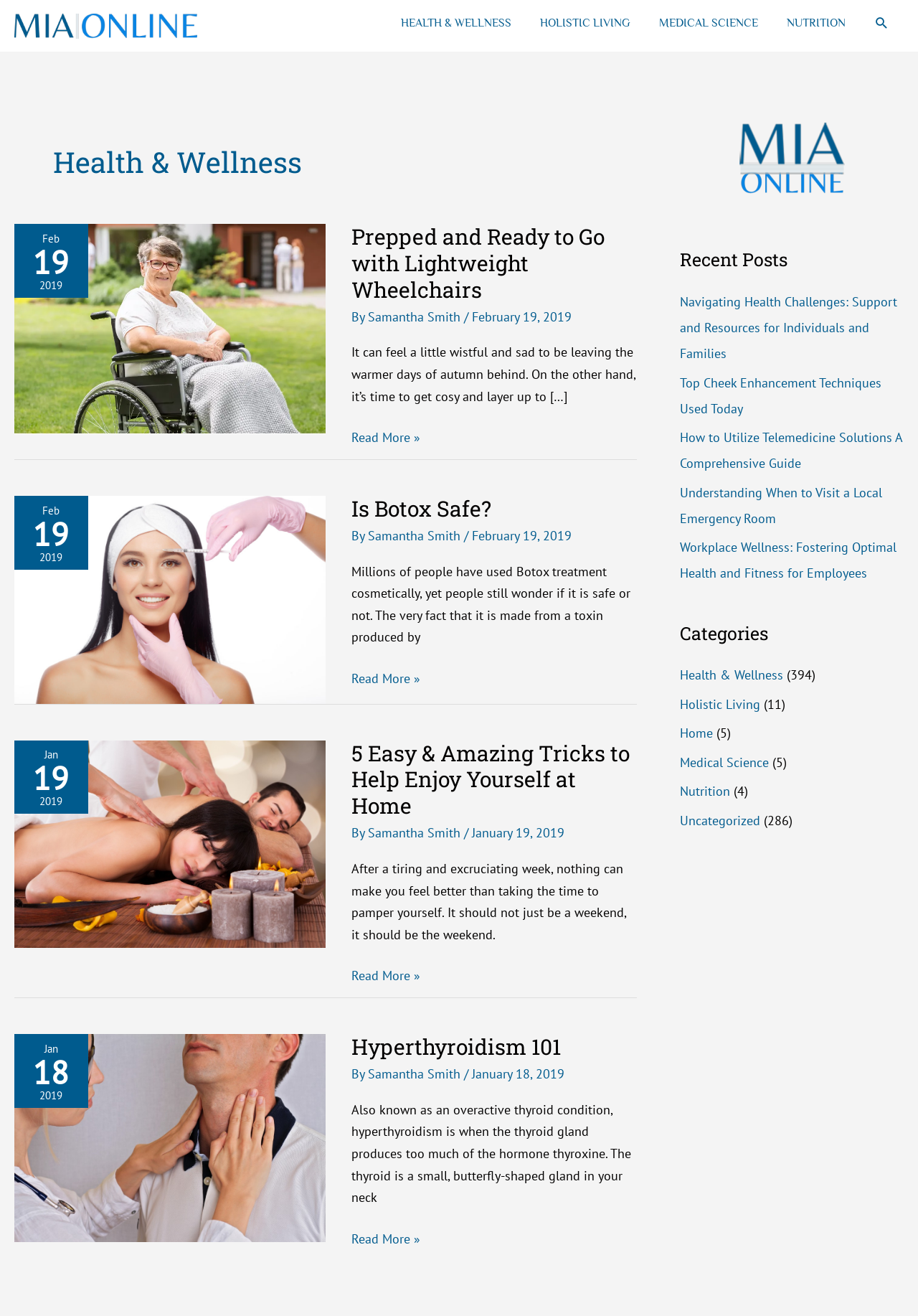Pinpoint the bounding box coordinates of the element that must be clicked to accomplish the following instruction: "View the 'Recent Posts' section". The coordinates should be in the format of four float numbers between 0 and 1, i.e., [left, top, right, bottom].

[0.741, 0.189, 0.984, 0.206]